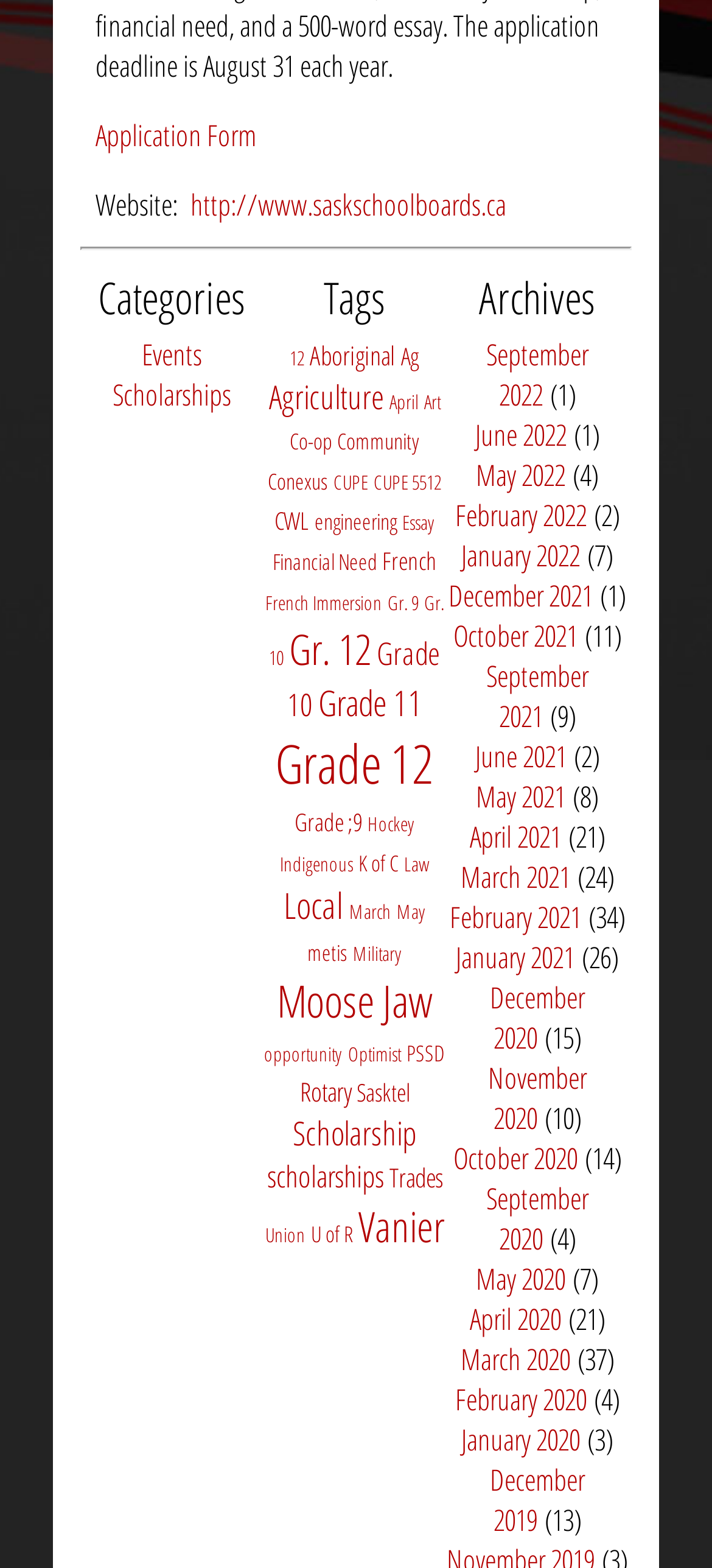Show the bounding box coordinates for the HTML element described as: "September 2022".

[0.683, 0.214, 0.826, 0.265]